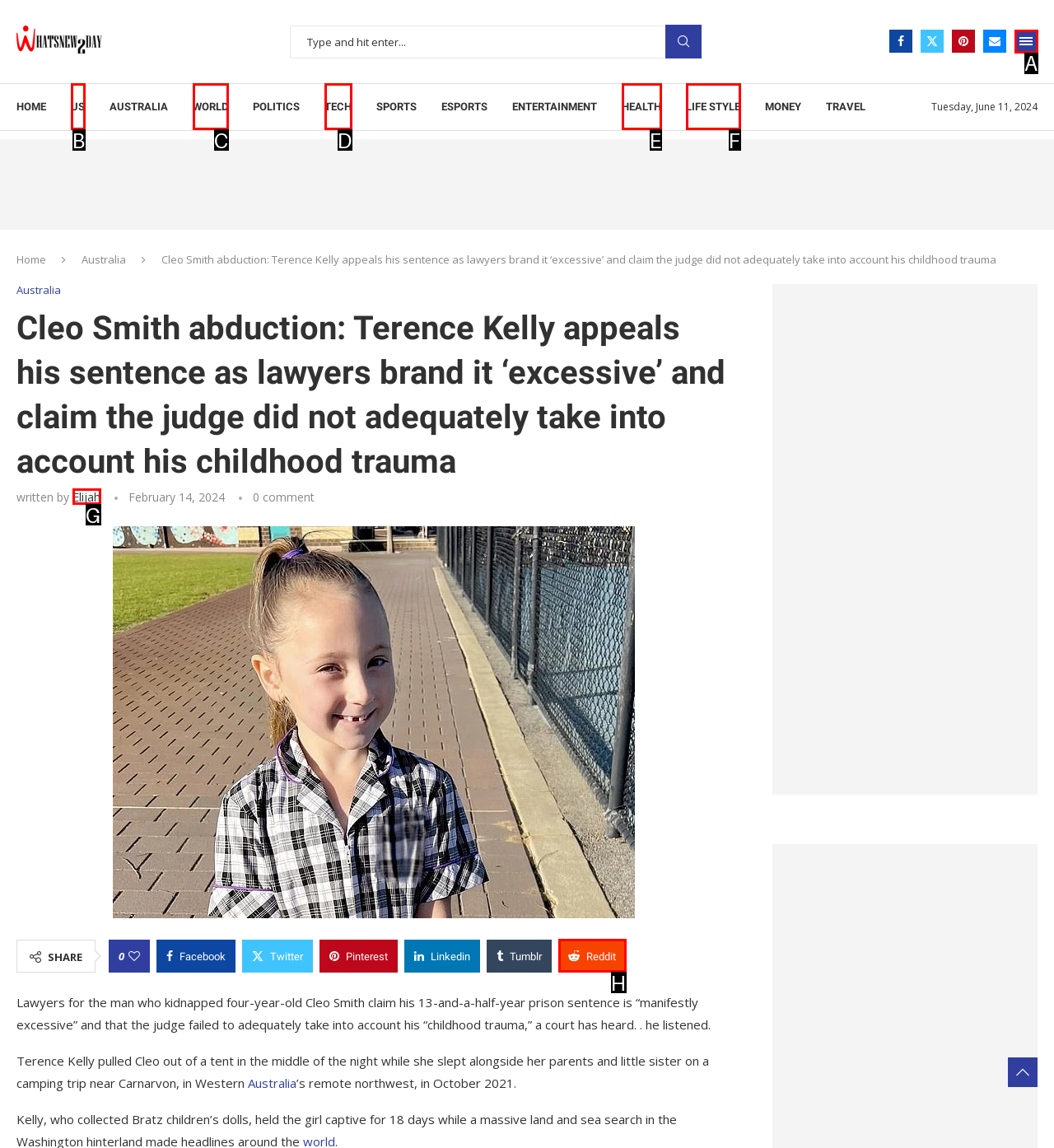Based on the description: Life Style, identify the matching HTML element. Reply with the letter of the correct option directly.

F